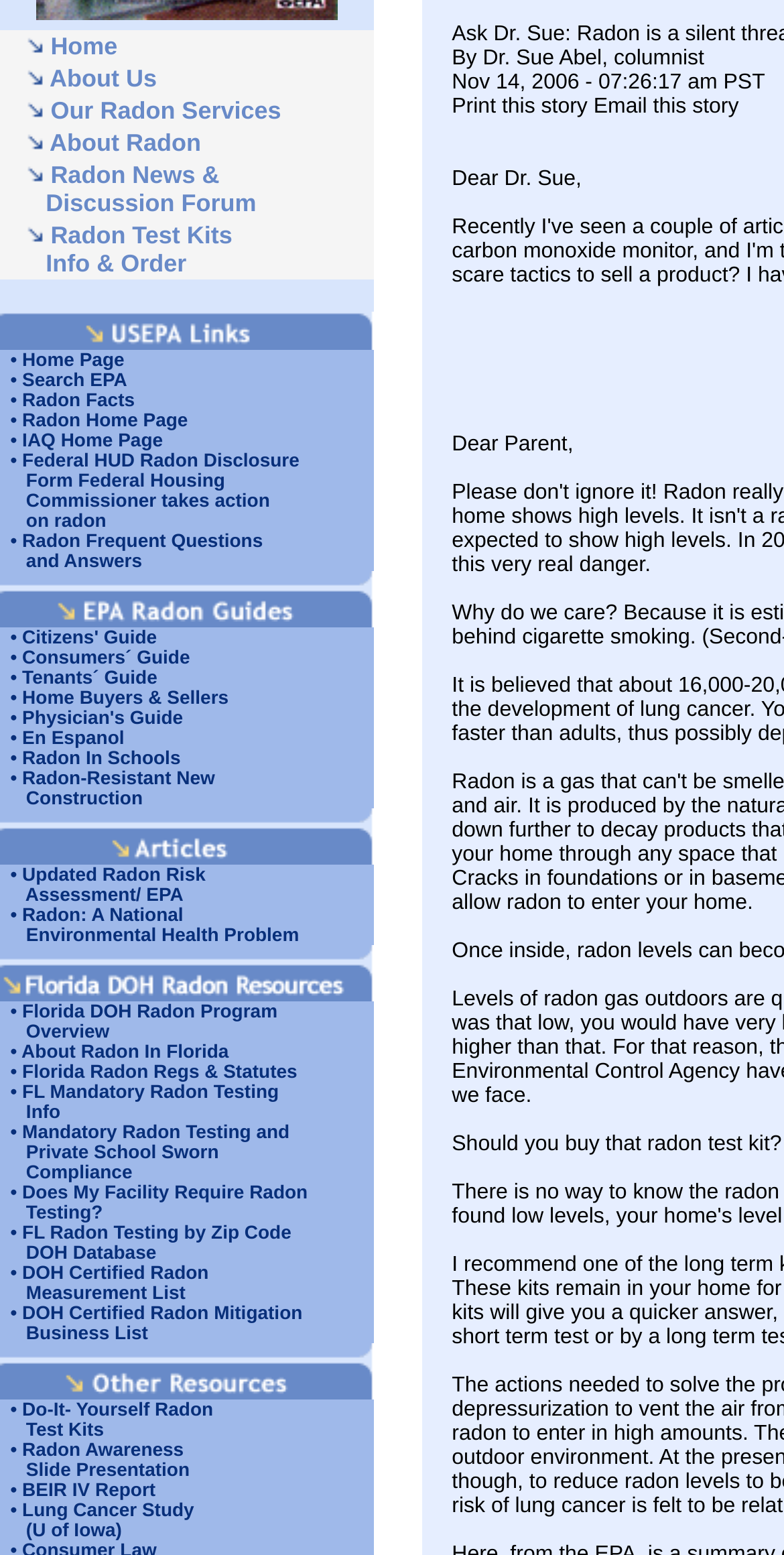Please determine the bounding box of the UI element that matches this description: Home. The coordinates should be given as (top-left x, top-left y, bottom-right x, bottom-right y), with all values between 0 and 1.

[0.064, 0.021, 0.15, 0.039]